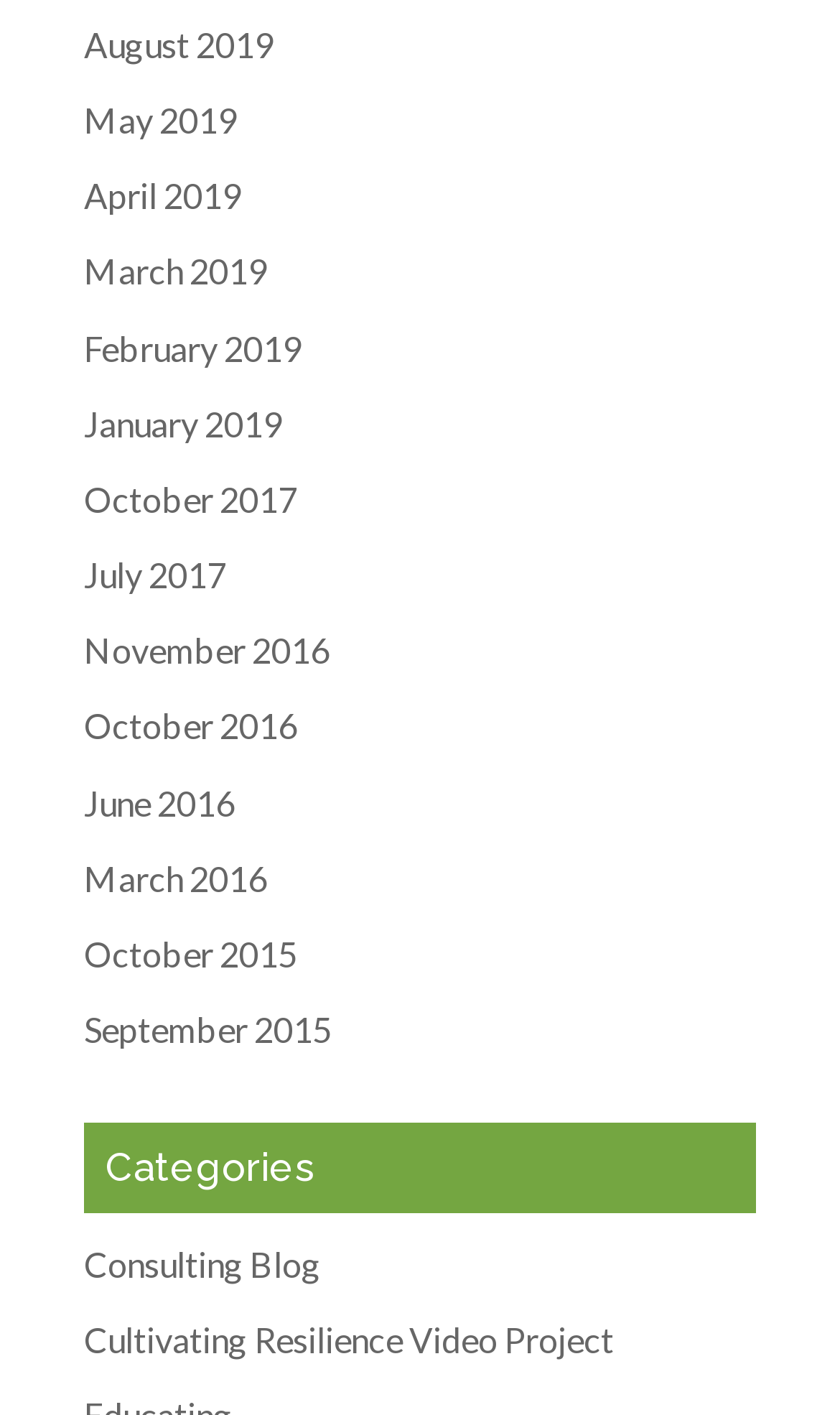Find the bounding box coordinates for the element that must be clicked to complete the instruction: "browse Categories". The coordinates should be four float numbers between 0 and 1, indicated as [left, top, right, bottom].

[0.1, 0.794, 0.9, 0.857]